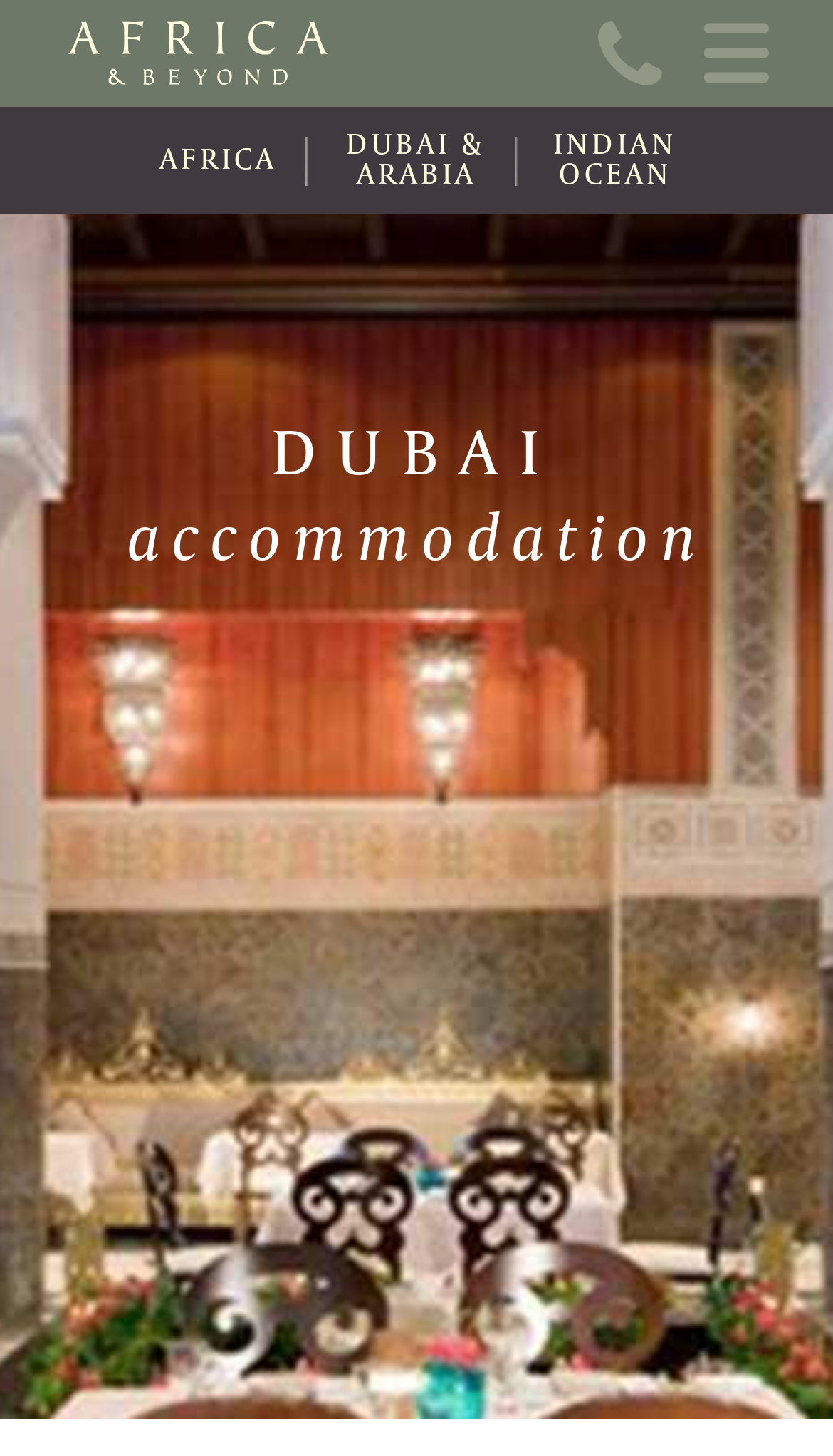Please find and report the bounding box coordinates of the element to click in order to perform the following action: "go to home page". The coordinates should be expressed as four float numbers between 0 and 1, in the format [left, top, right, bottom].

[0.077, 0.0, 0.923, 0.072]